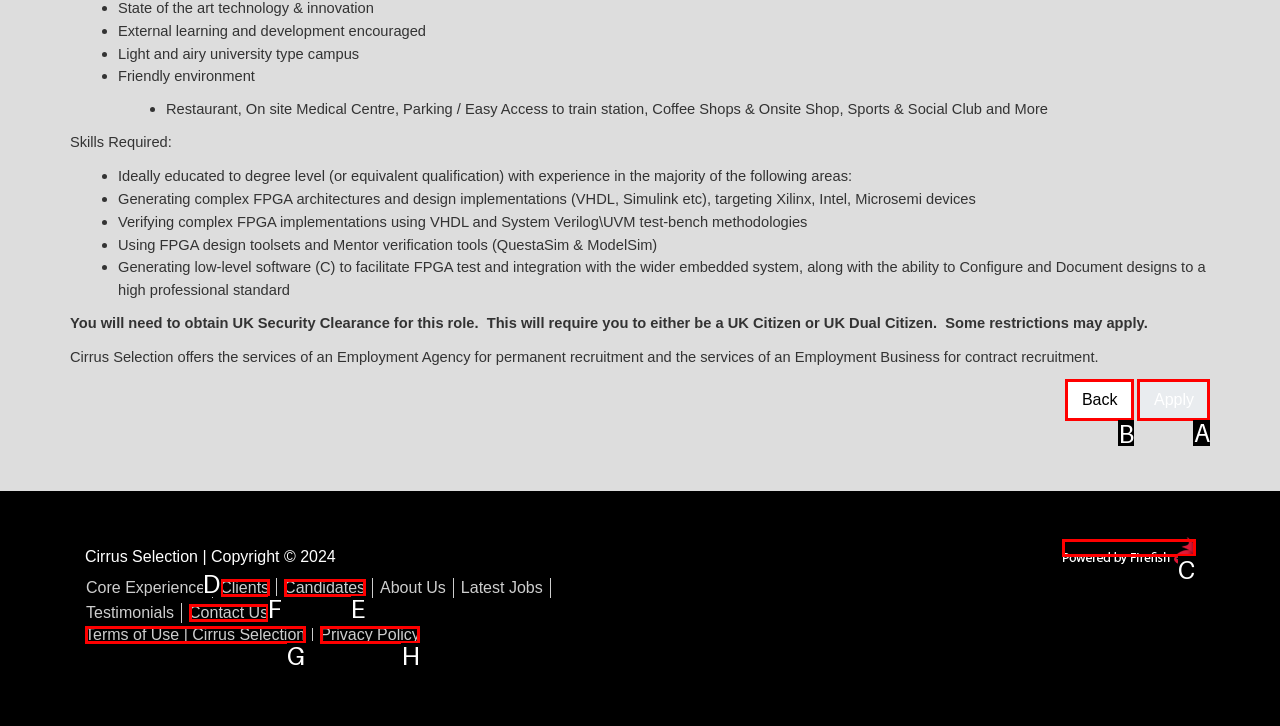Tell me which letter I should select to achieve the following goal: Click the 'Apply' button
Answer with the corresponding letter from the provided options directly.

A